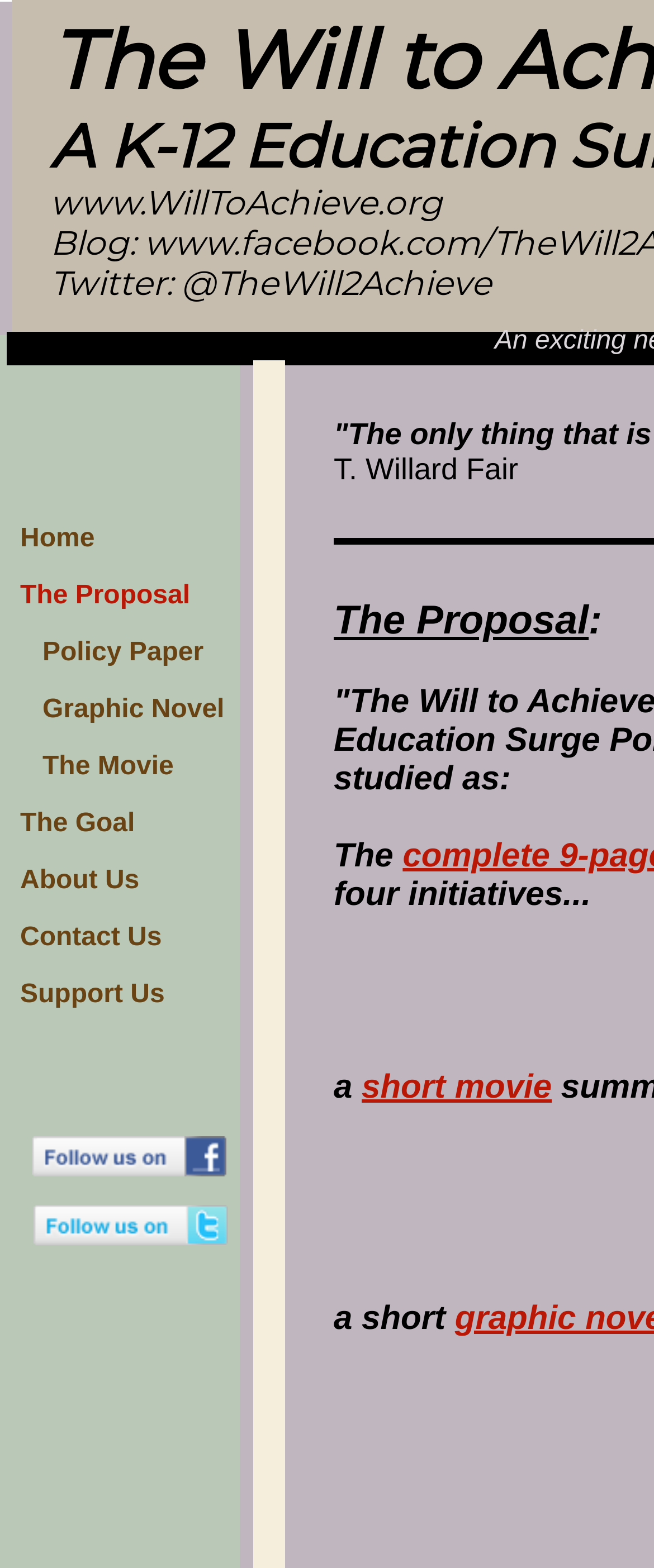Please identify the bounding box coordinates of the clickable region that I should interact with to perform the following instruction: "Go to the Graphic Novel page". The coordinates should be expressed as four float numbers between 0 and 1, i.e., [left, top, right, bottom].

[0.031, 0.435, 0.343, 0.471]